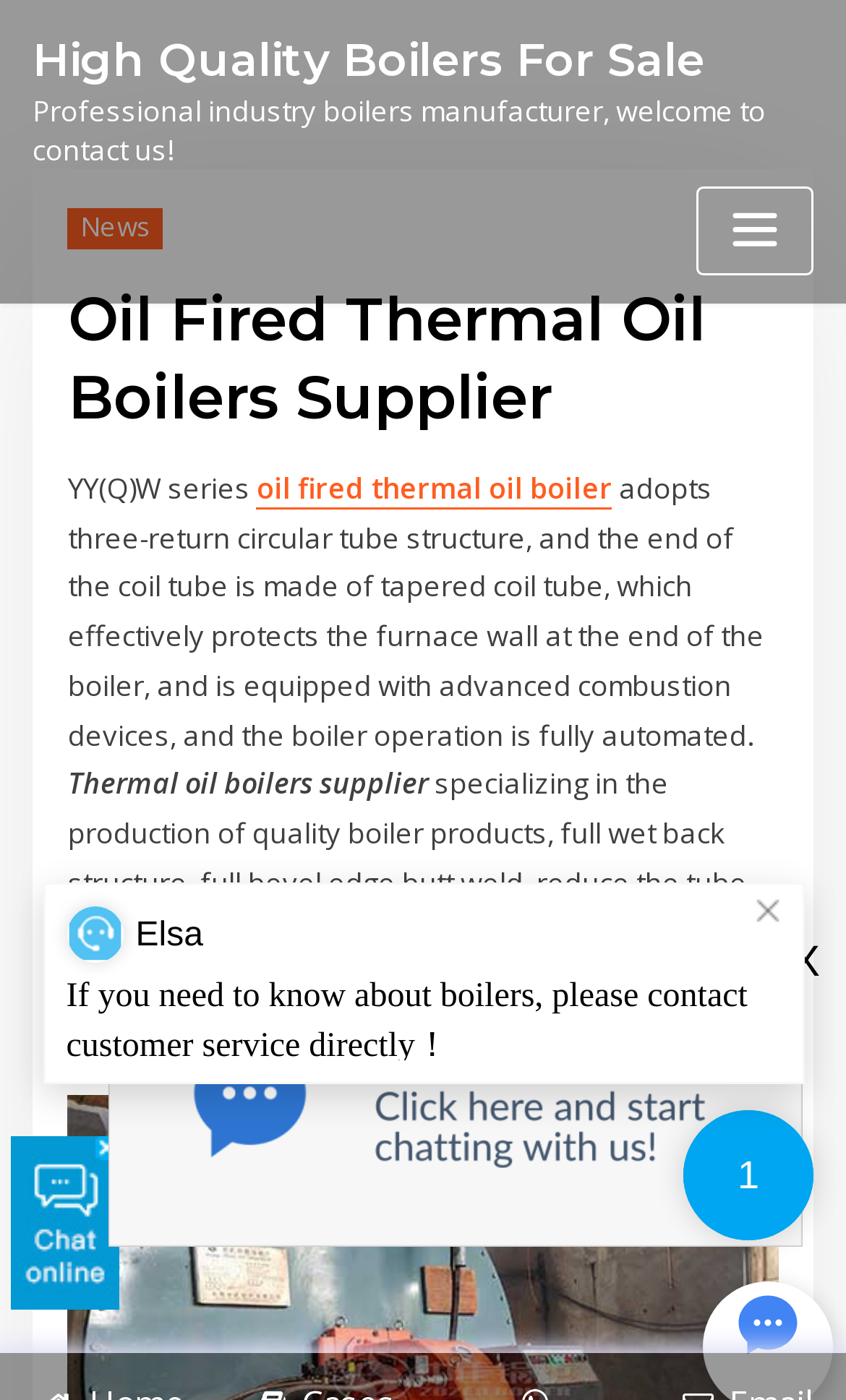What is the purpose of the tapered coil tube at the end of the boiler?
Please answer the question as detailed as possible based on the image.

The tapered coil tube at the end of the boiler is designed to protect the furnace wall, as described in the text on the webpage.